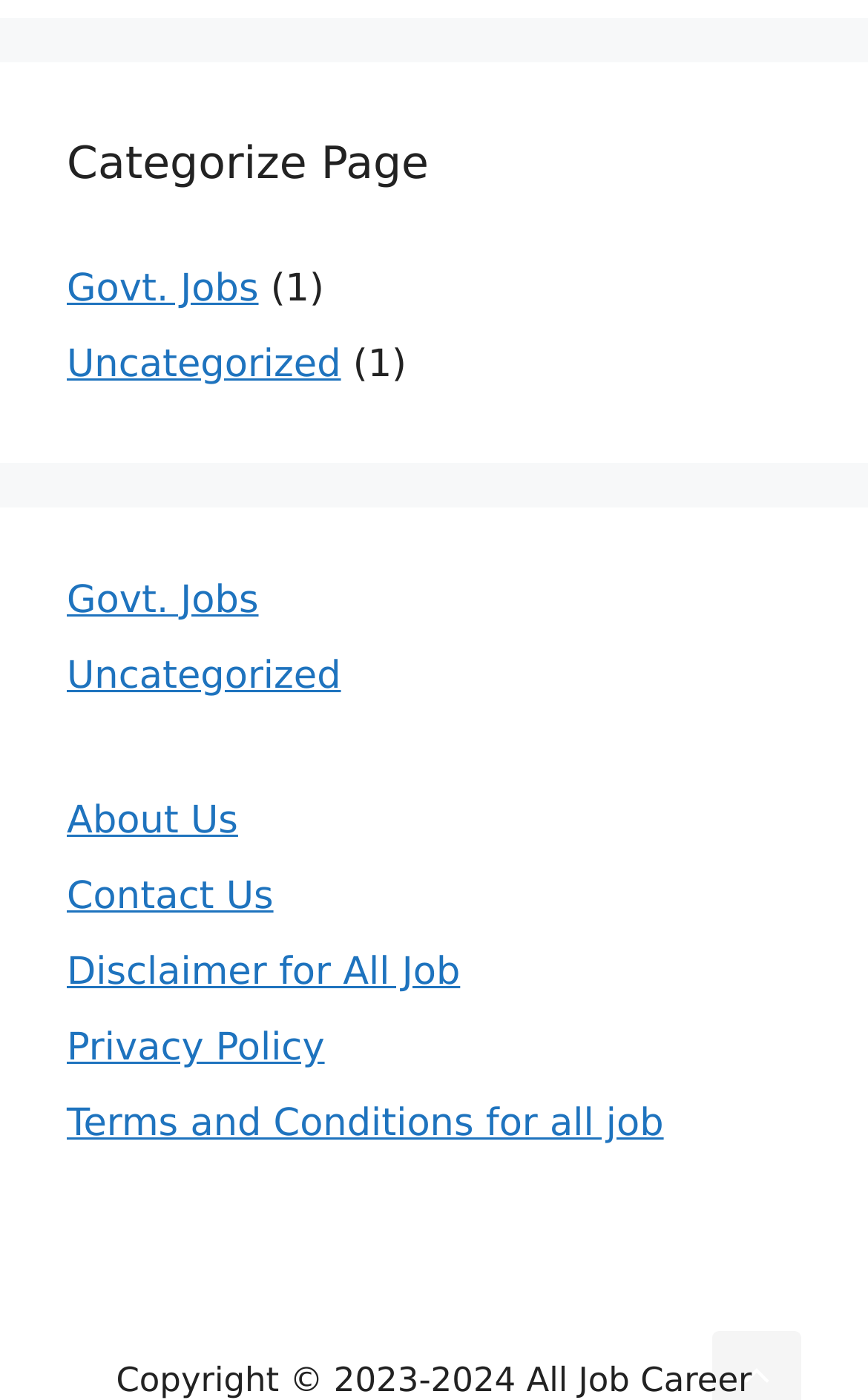How many links are present in the third section?
Answer the question with detailed information derived from the image.

The third section has links to 'About Us', 'Contact Us', 'Disclaimer for All Job', 'Privacy Policy', 'Terms and Conditions for all job', which makes a total of 7 links.